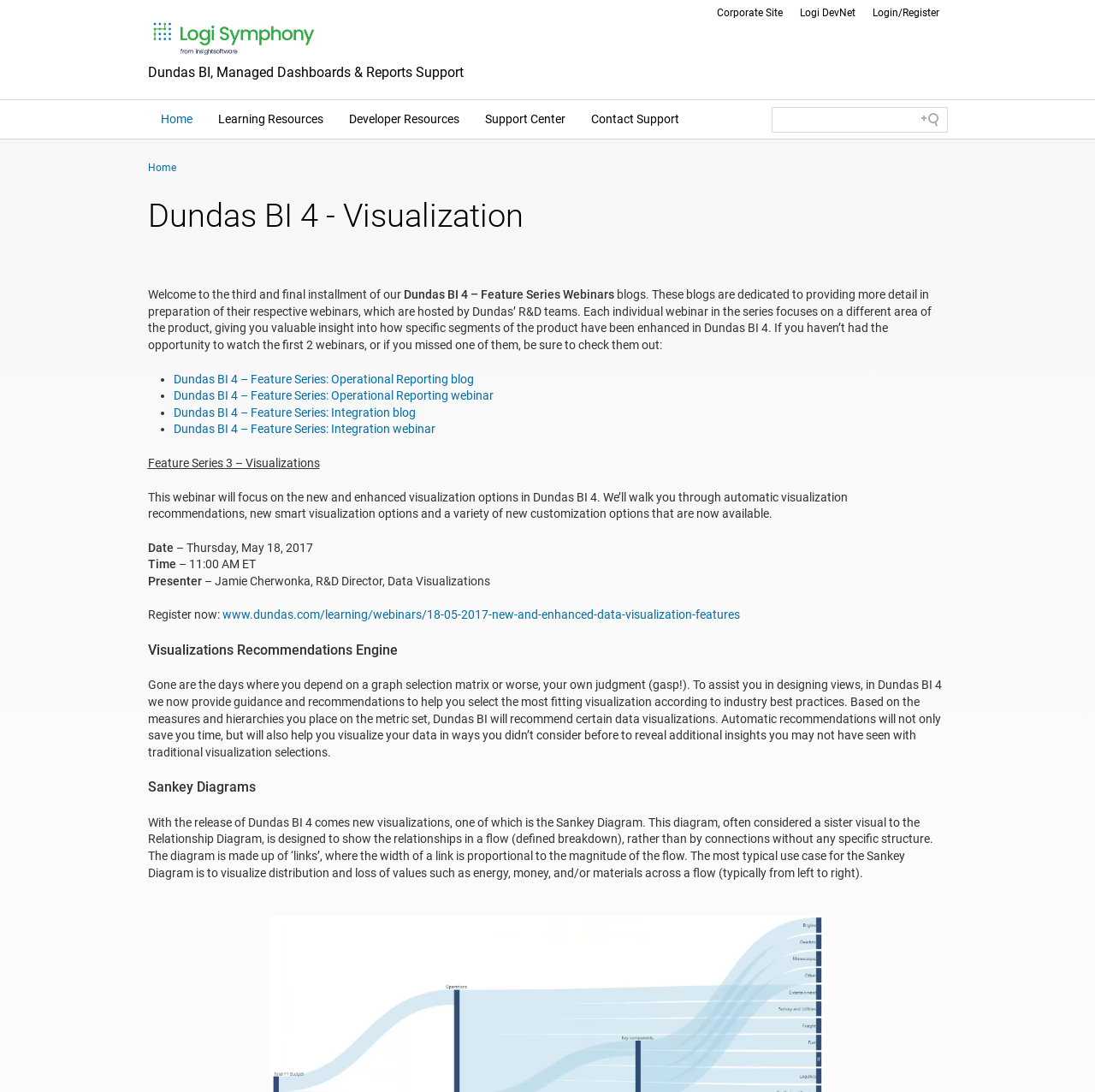What is the date of the webinar?
Answer the question with a detailed explanation, including all necessary information.

The date of the webinar can be found in the text on the webpage, which says '– Thursday, May 18, 2017'.